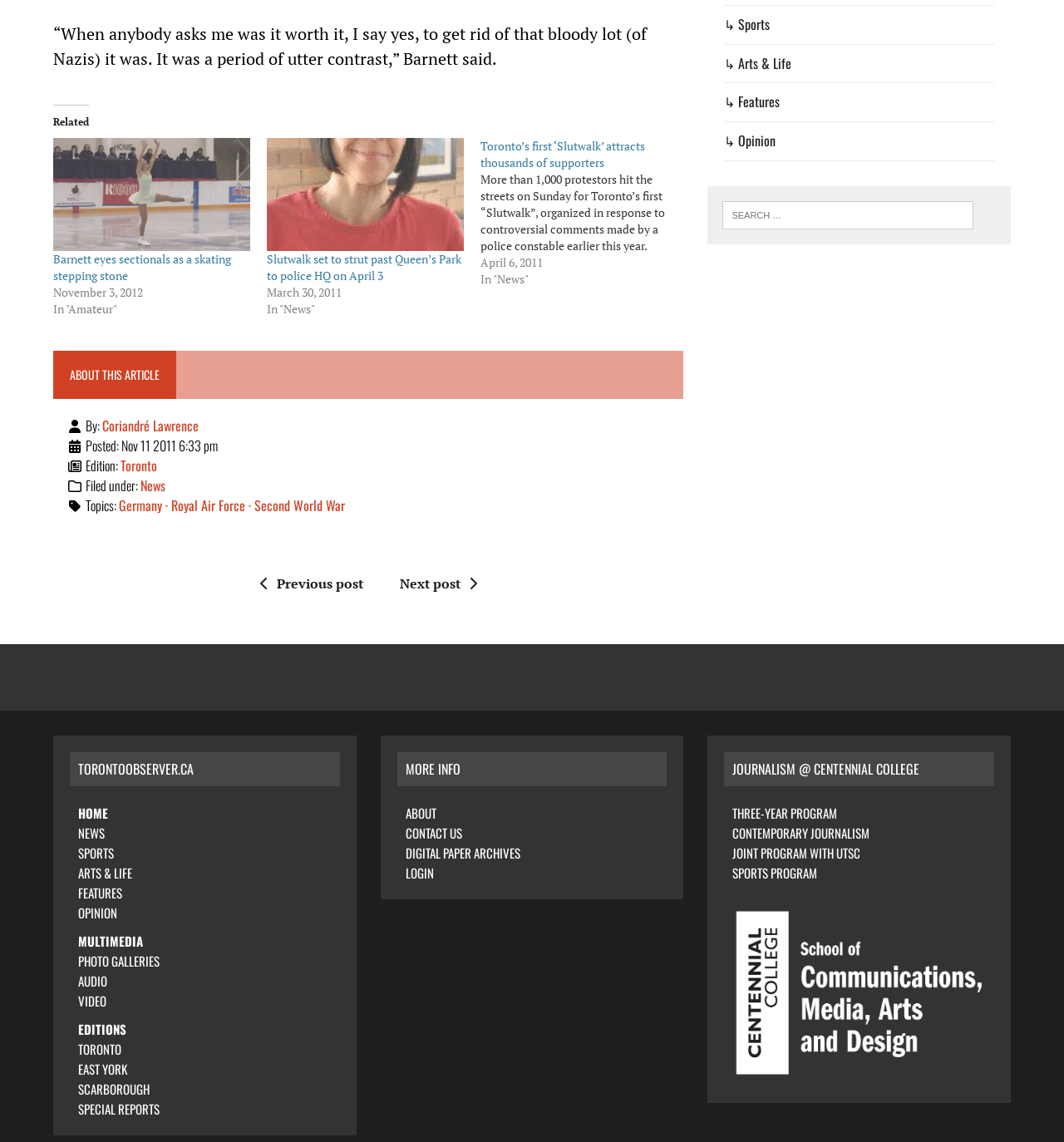Kindly determine the bounding box coordinates of the area that needs to be clicked to fulfill this instruction: "Search for something".

[0.665, 0.163, 0.95, 0.214]